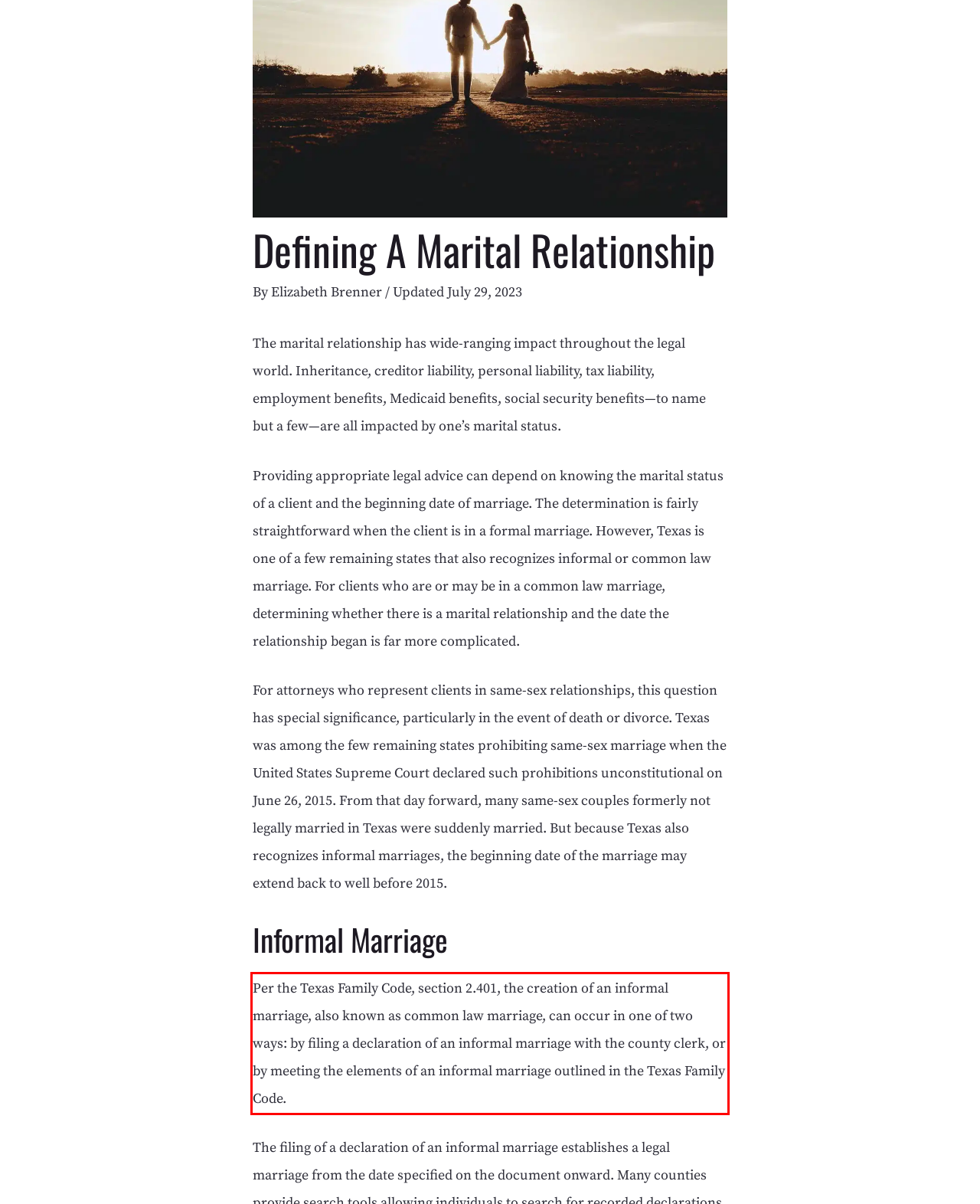You are provided with a screenshot of a webpage that includes a UI element enclosed in a red rectangle. Extract the text content inside this red rectangle.

Per the Texas Family Code, section 2.401, the creation of an informal marriage, also known as common law marriage, can occur in one of two ways: by filing a declaration of an informal marriage with the county clerk, or by meeting the elements of an informal marriage outlined in the Texas Family Code.